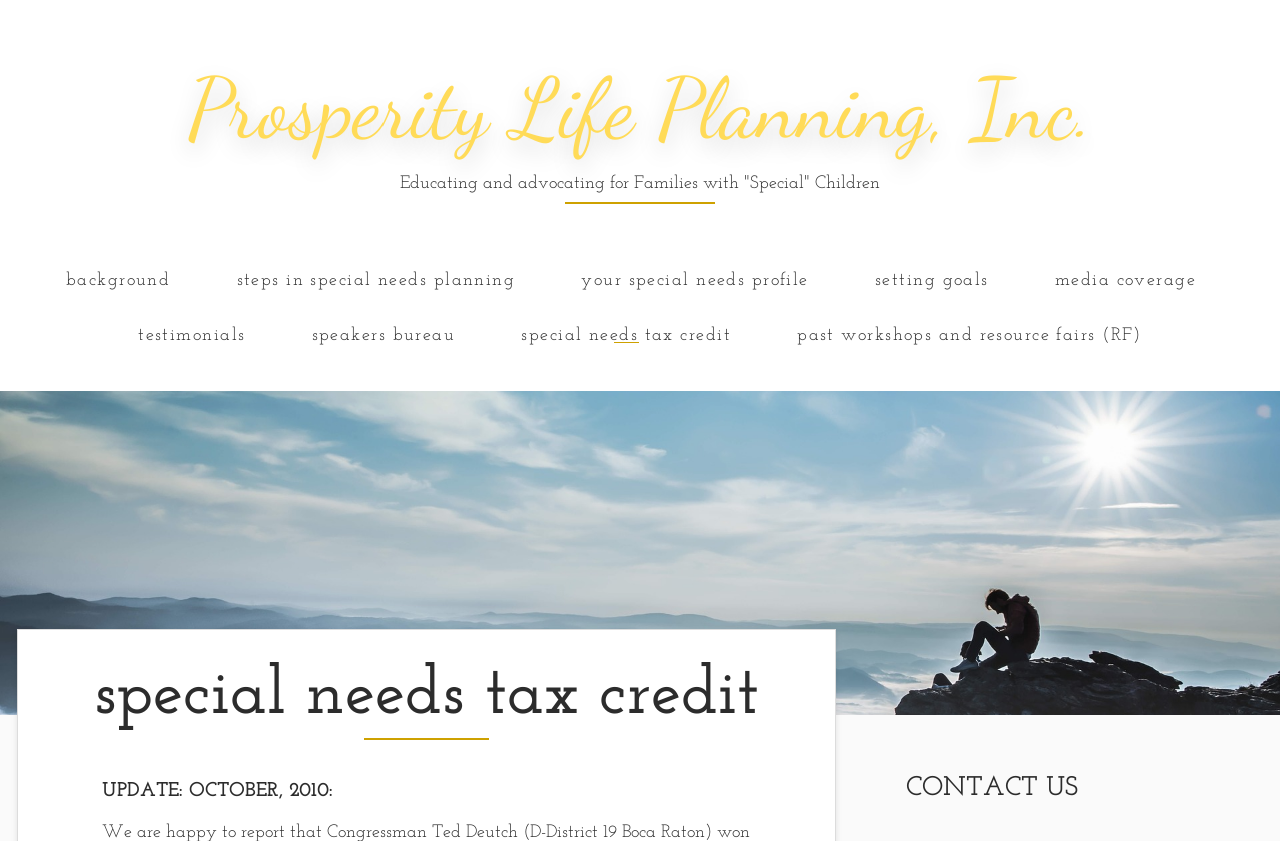Give a concise answer using only one word or phrase for this question:
Is there a contact section on this webpage?

Yes